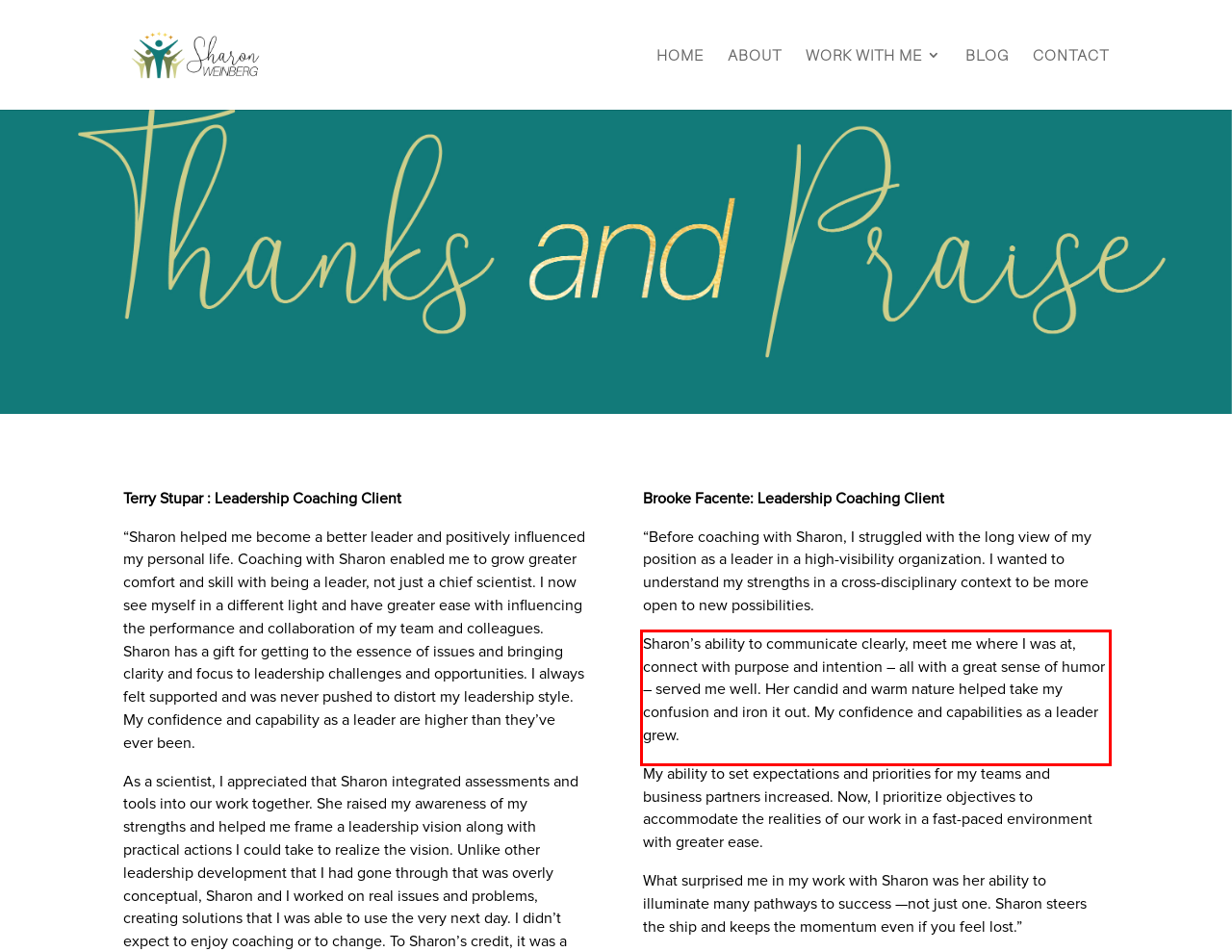You have a screenshot of a webpage where a UI element is enclosed in a red rectangle. Perform OCR to capture the text inside this red rectangle.

Sharon’s ability to communicate clearly, meet me where I was at, connect with purpose and intention – all with a great sense of humor – served me well. Her candid and warm nature helped take my confusion and iron it out. My confidence and capabilities as a leader grew.